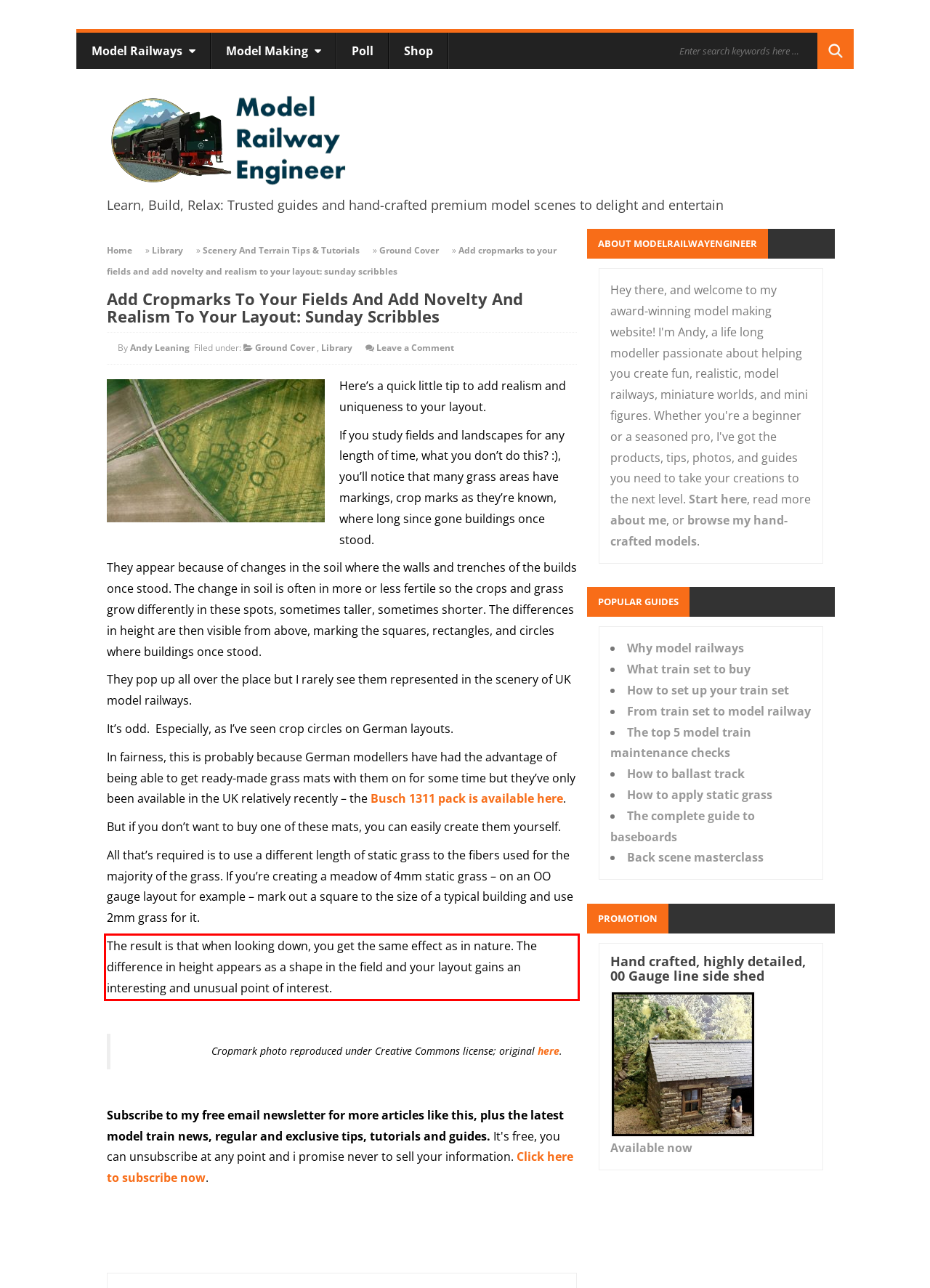You are given a screenshot of a webpage with a UI element highlighted by a red bounding box. Please perform OCR on the text content within this red bounding box.

The result is that when looking down, you get the same effect as in nature. The difference in height appears as a shape in the field and your layout gains an interesting and unusual point of interest.